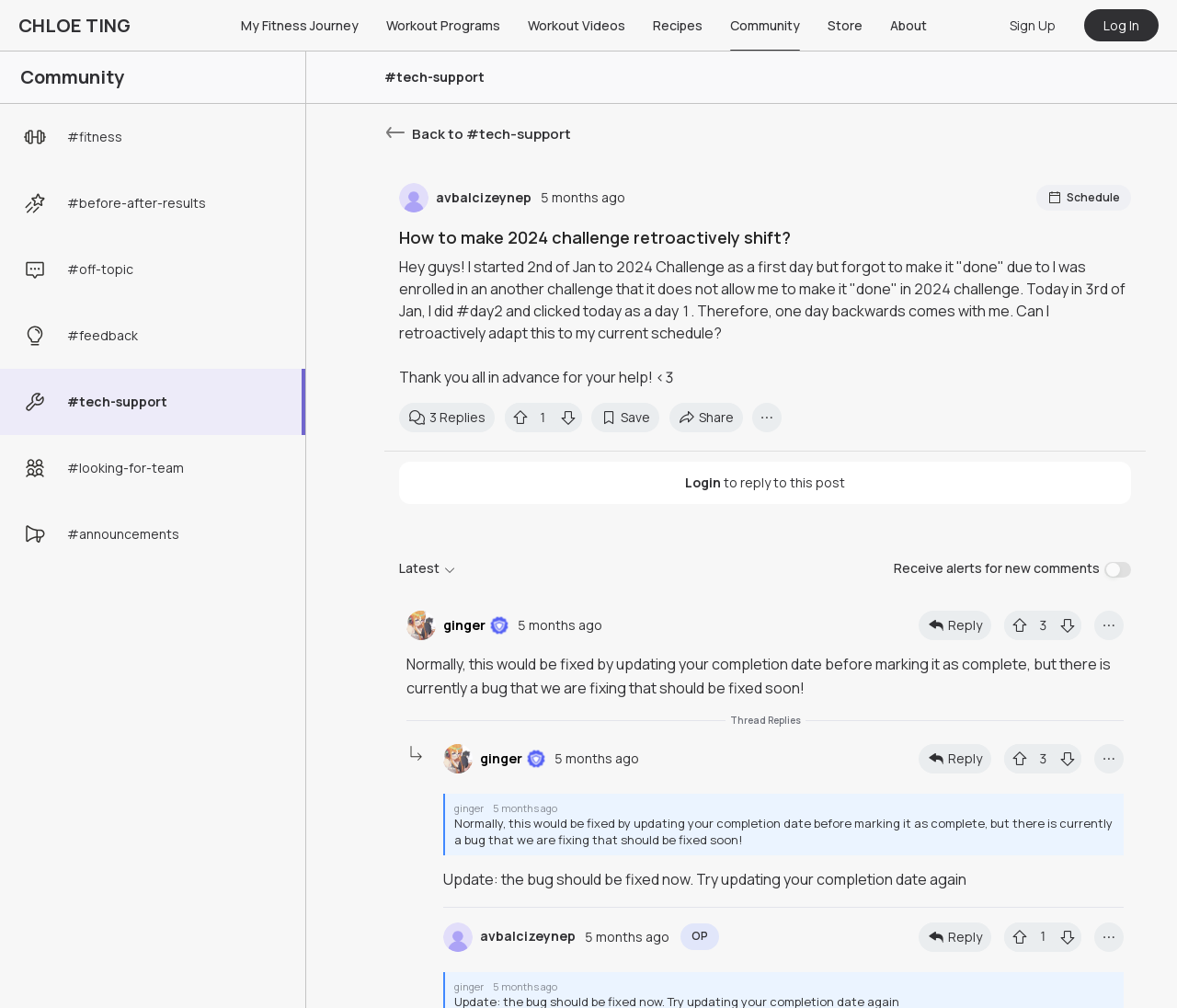What is the name of the community?
Answer the question in a detailed and comprehensive manner.

The name of the community can be found at the top of the webpage, where it says 'Chloe Ting Community - How to make 2024 challenge retroactively shift?'.